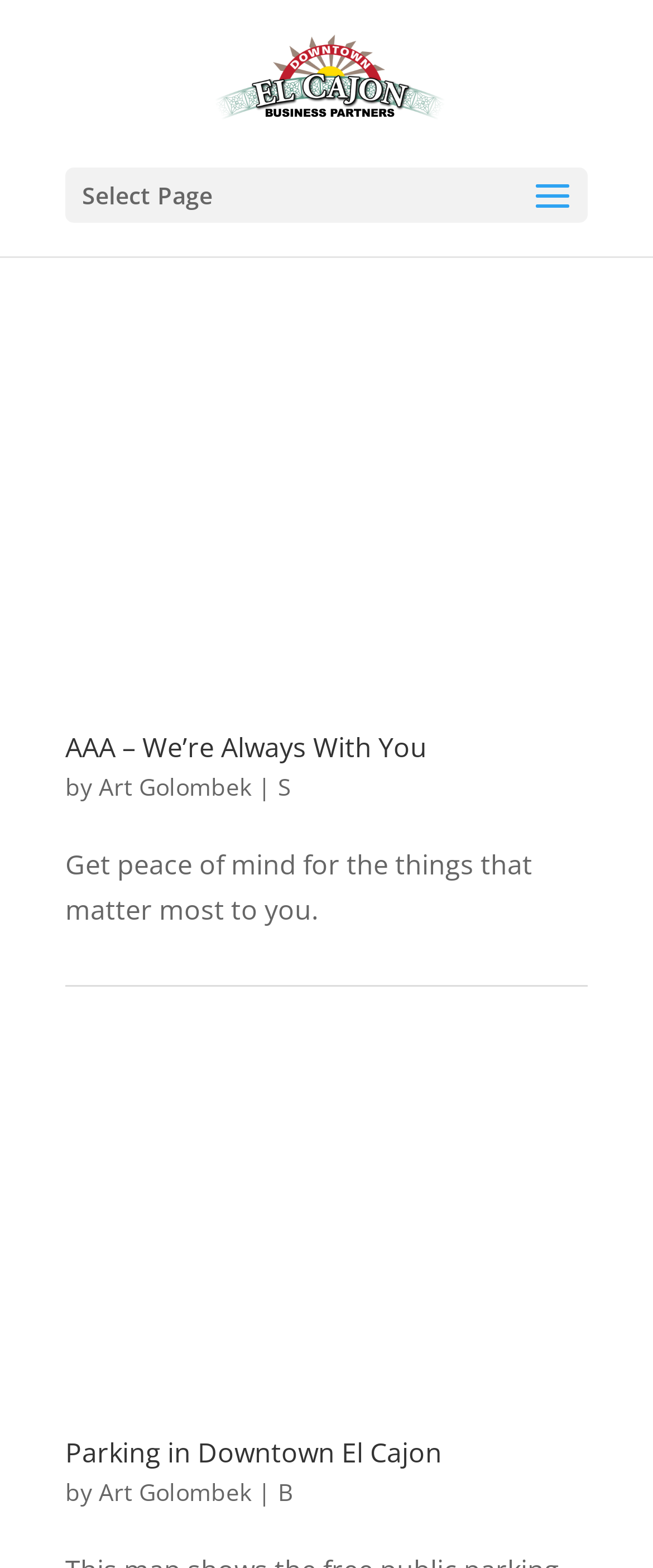Please find the bounding box coordinates (top-left x, top-left y, bottom-right x, bottom-right y) in the screenshot for the UI element described as follows: B

[0.426, 0.941, 0.449, 0.961]